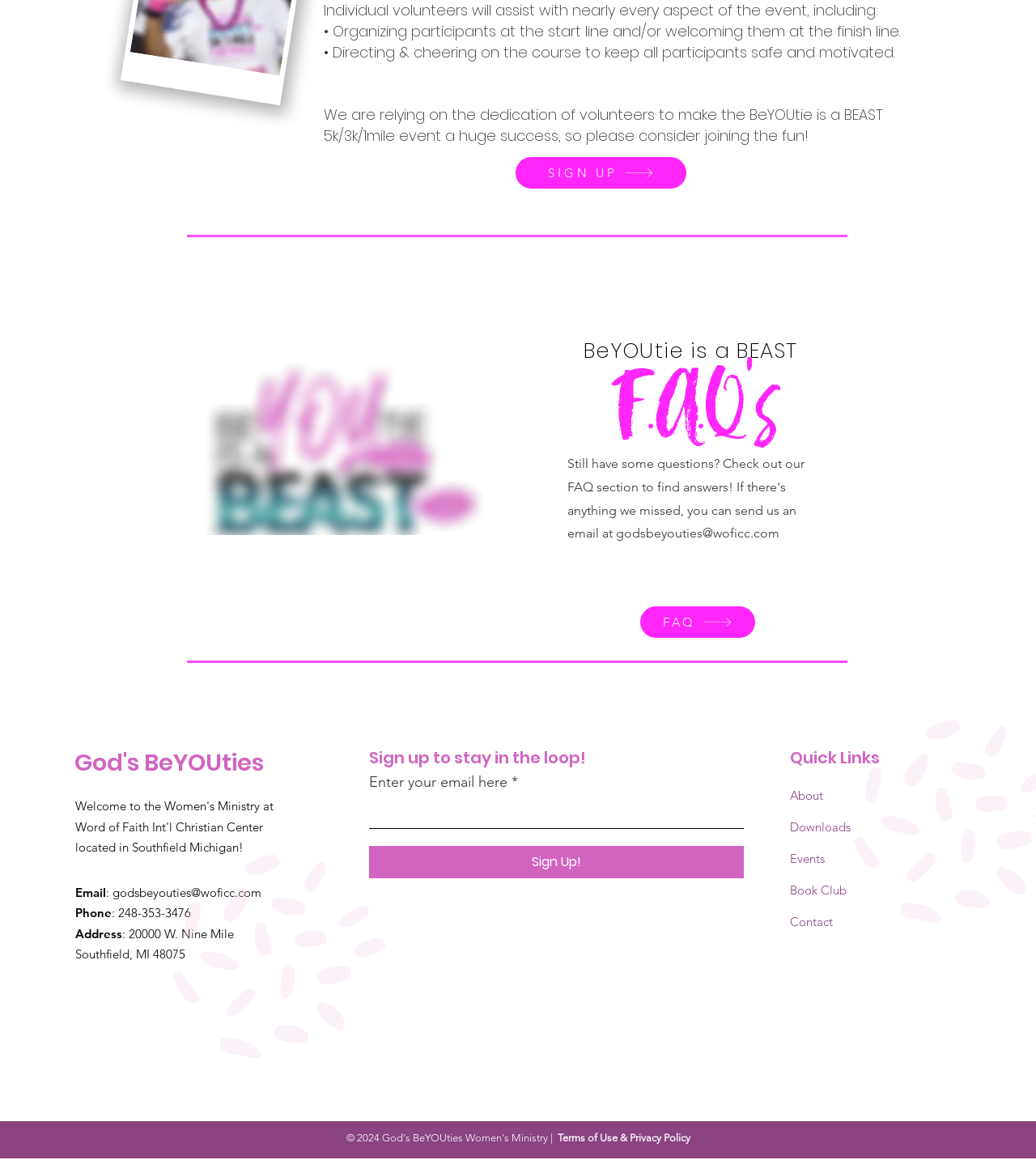What is the name of the event?
Look at the screenshot and give a one-word or phrase answer.

BeYOUtie is a BEAST